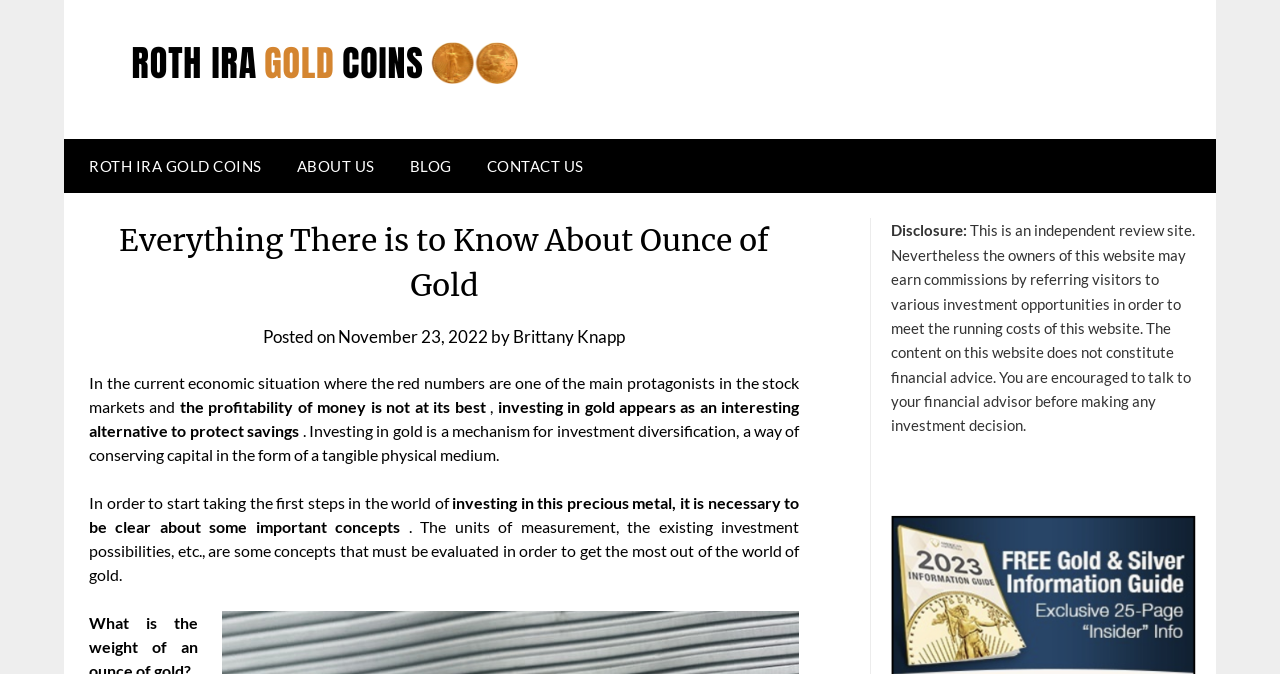Create an elaborate caption for the webpage.

This webpage is about investing in gold, specifically discussing the benefits of doing so in the current economic situation. At the top, there is a navigation menu with four links: "Roth IRA Gold Coins", "ABOUT US", "BLOG", and "CONTACT US". Below the navigation menu, there is a header section with a heading that reads "Everything There is to Know About Ounce of Gold". 

To the right of the header, there is a section with information about the article, including the date "November 23, 2022" and the author "Brittany Knapp". The main content of the webpage starts below this section, with a series of paragraphs discussing the current economic situation and how investing in gold can be a good alternative. The text explains that investing in gold is a way to diversify investments and conserve capital.

There are several paragraphs of text, with no images or other multimedia elements besides the logo "Roth IRA Gold Coins" at the top, which is also a link. At the bottom of the page, there is a disclosure statement that explains the website's relationship with investment opportunities and advises readers to consult a financial advisor before making any investment decisions.